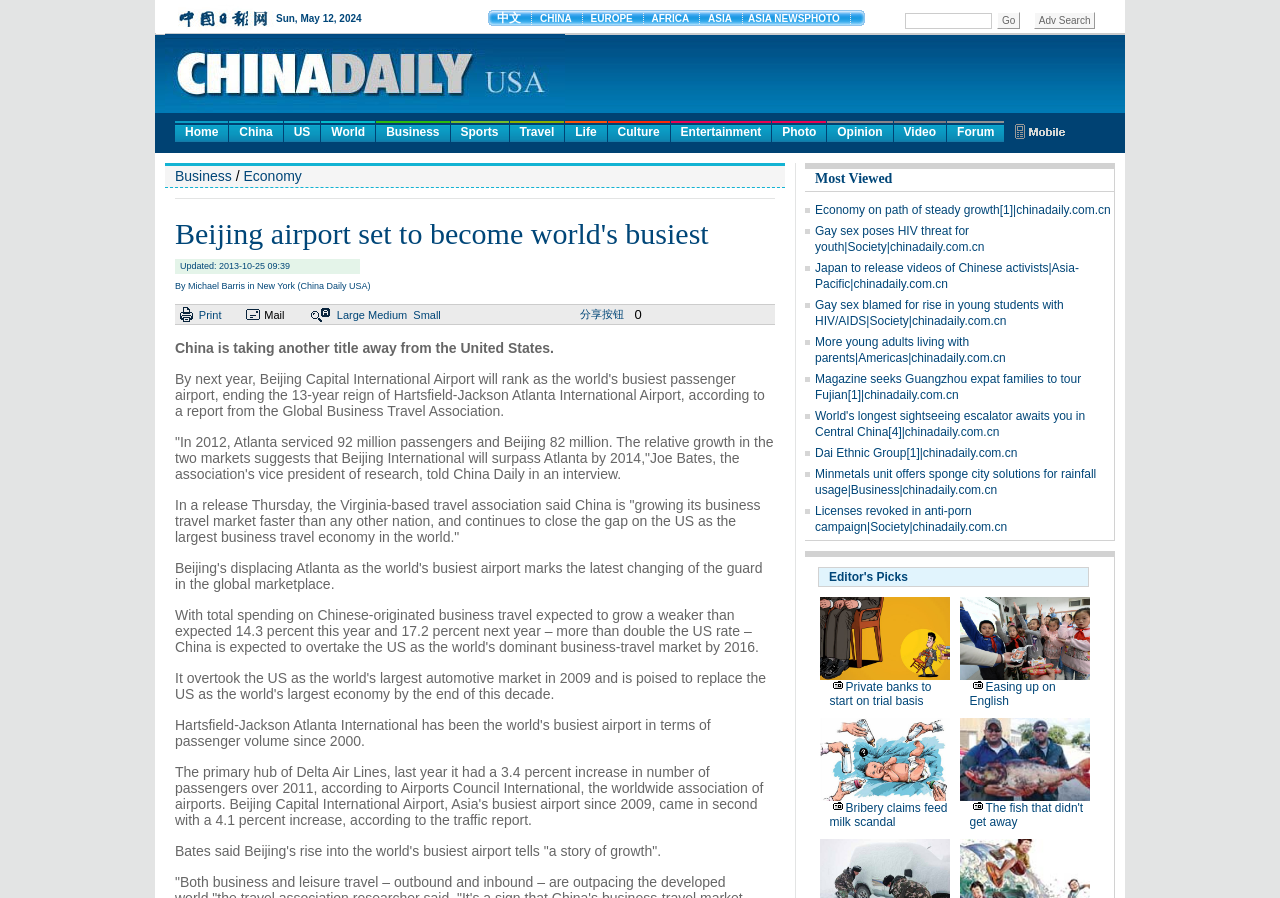Who is the vice president of research at the travel association? Based on the screenshot, please respond with a single word or phrase.

Joe Bates